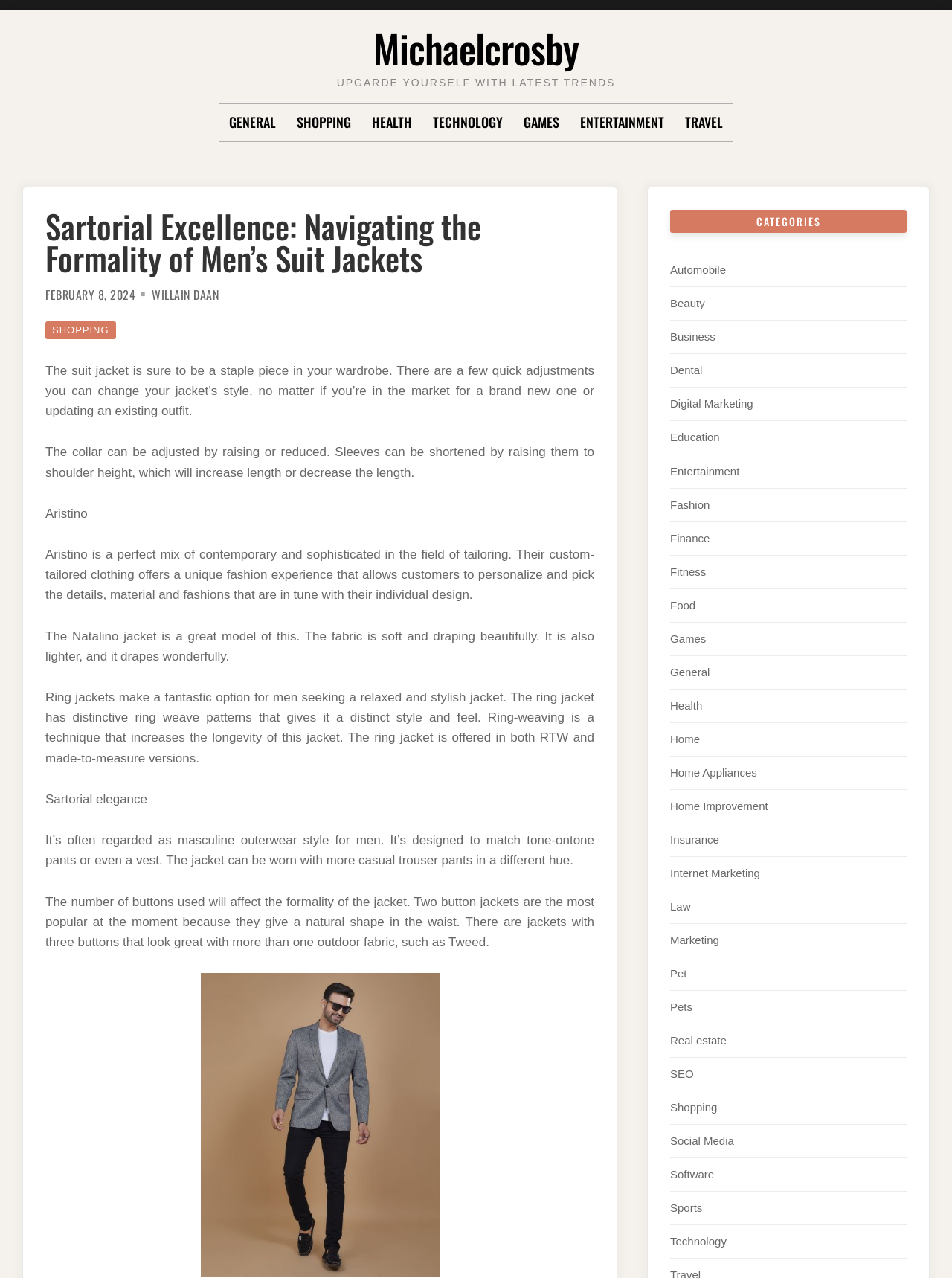Identify the bounding box coordinates of the clickable region required to complete the instruction: "Click on the 'WILLAIN DAAN' link". The coordinates should be given as four float numbers within the range of 0 and 1, i.e., [left, top, right, bottom].

[0.159, 0.224, 0.23, 0.238]